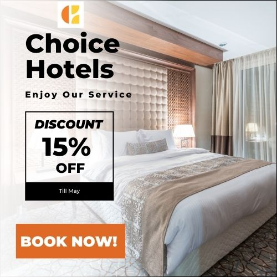What is the color of the 'BOOK NOW!' button?
Look at the image and respond with a one-word or short-phrase answer.

Vibrant orange